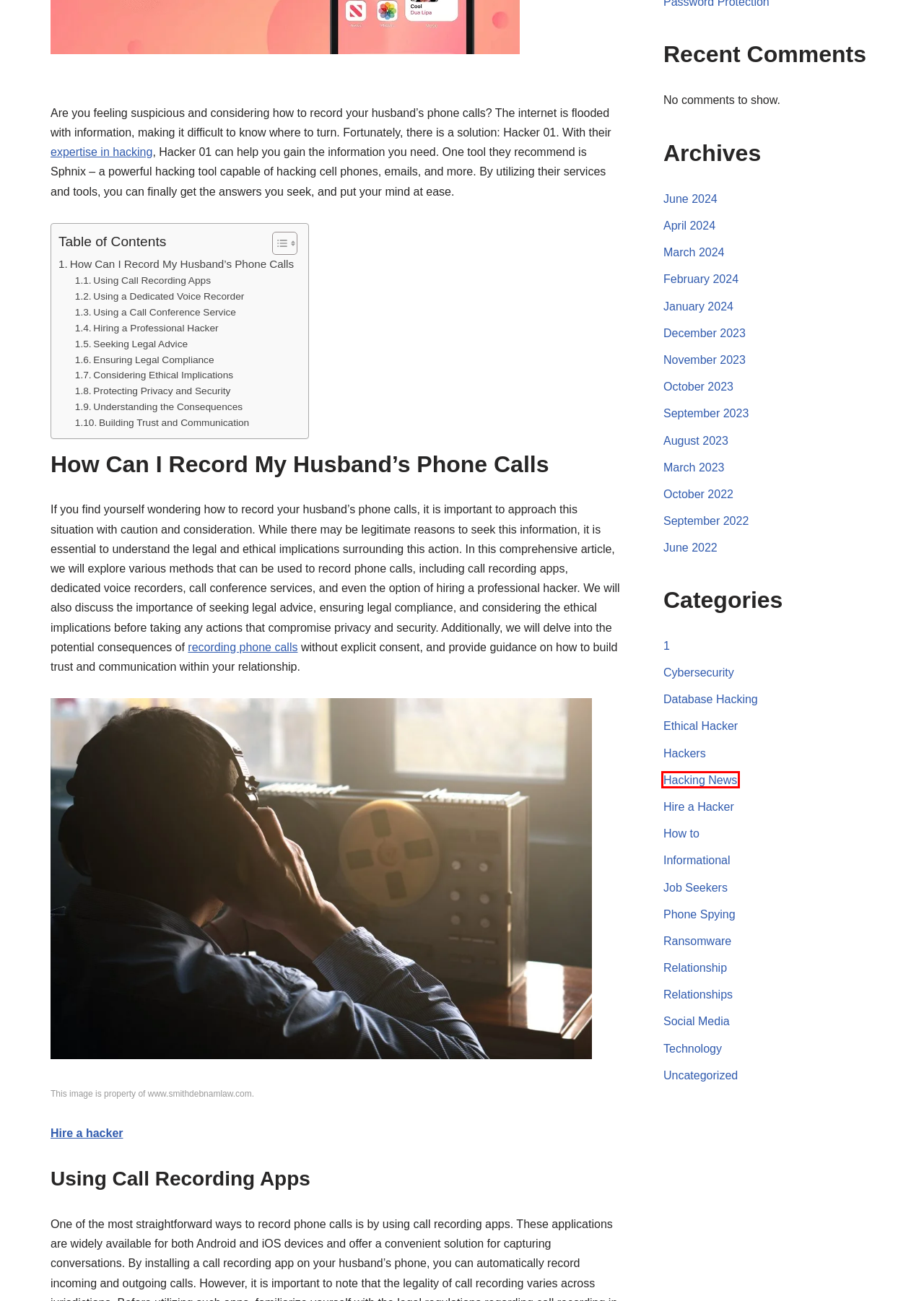Given a webpage screenshot featuring a red rectangle around a UI element, please determine the best description for the new webpage that appears after the element within the bounding box is clicked. The options are:
A. Hacking News - Hackers for Hire
B. Hire a Hacker - Hackers for Hire
C. How Can I Access My Husband's Phone - Hackers for Hire
D. Technology - Hackers for Hire
E. Hackers for Hire - Hackers for Hire
F. Job Seekers - Hackers for Hire
G. Social Media - Hackers for Hire
H. Hackers - Hackers for Hire

A